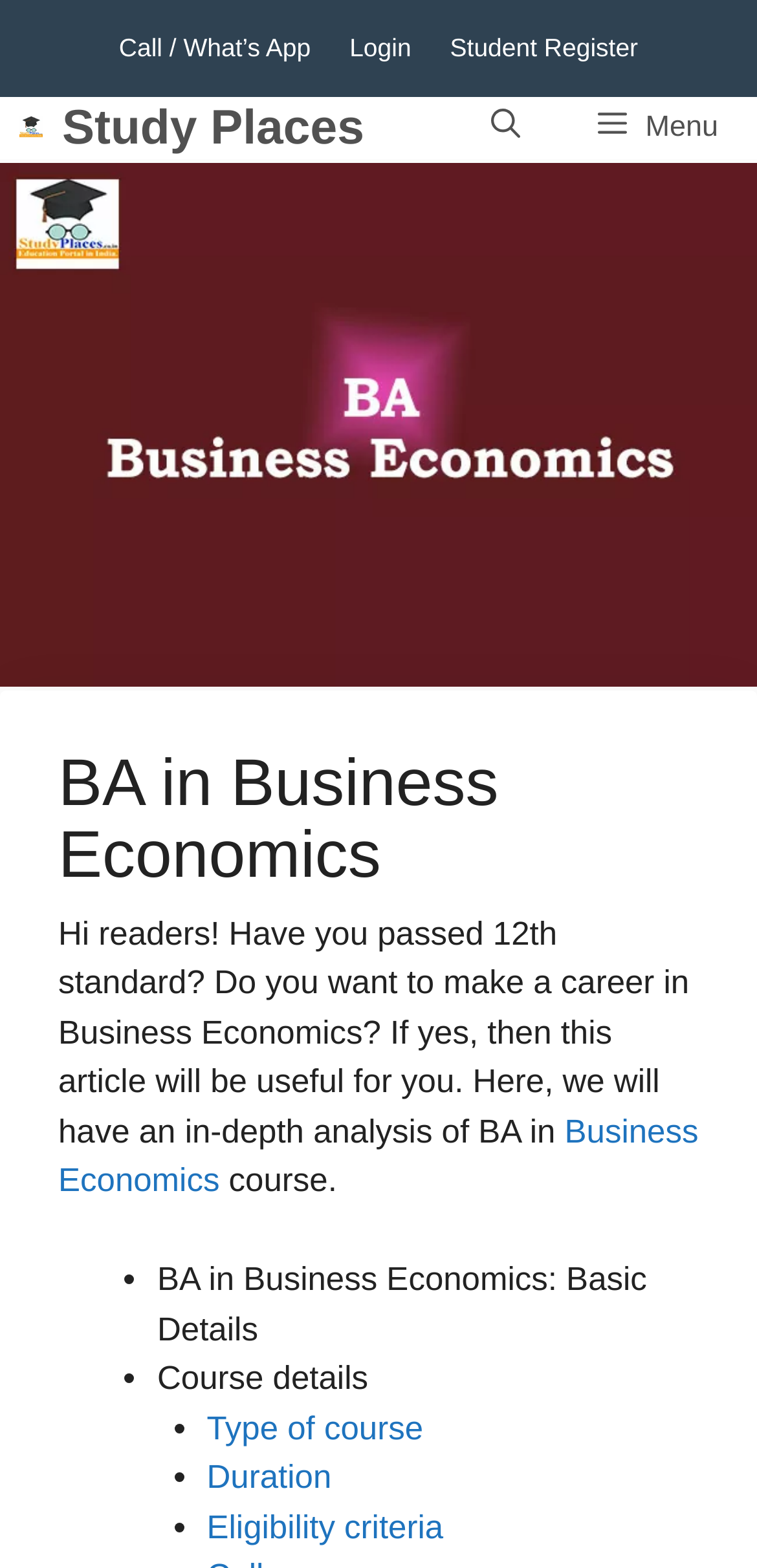Summarize the contents and layout of the webpage in detail.

The webpage is about BA in Business Economics, providing information on admission, courses, fees, and more. At the top, there is a complementary section with three links: "Call/What's App", "Login", and "Student Register". Below this section, there is a primary navigation menu with links to "Study Places" and a button to expand the menu. 

On the left side, there is an image related to "BA in Business Economics" that takes up most of the top half of the page. Above this image, there is a header section with a heading "BA in Business Economics". 

Below the image, there is a section of text that introduces the topic of BA in Business Economics, explaining that the article will provide an in-depth analysis of the course. This section includes a link to "Business Economics" and a brief description of the course. 

Following this introduction, there is a list of bullet points with details about the course, including "BA in Business Economics: Basic Details", "Course details", "Type of course", "Duration", and "Eligibility criteria". Each of these points is a link that likely provides more information about the respective topic.